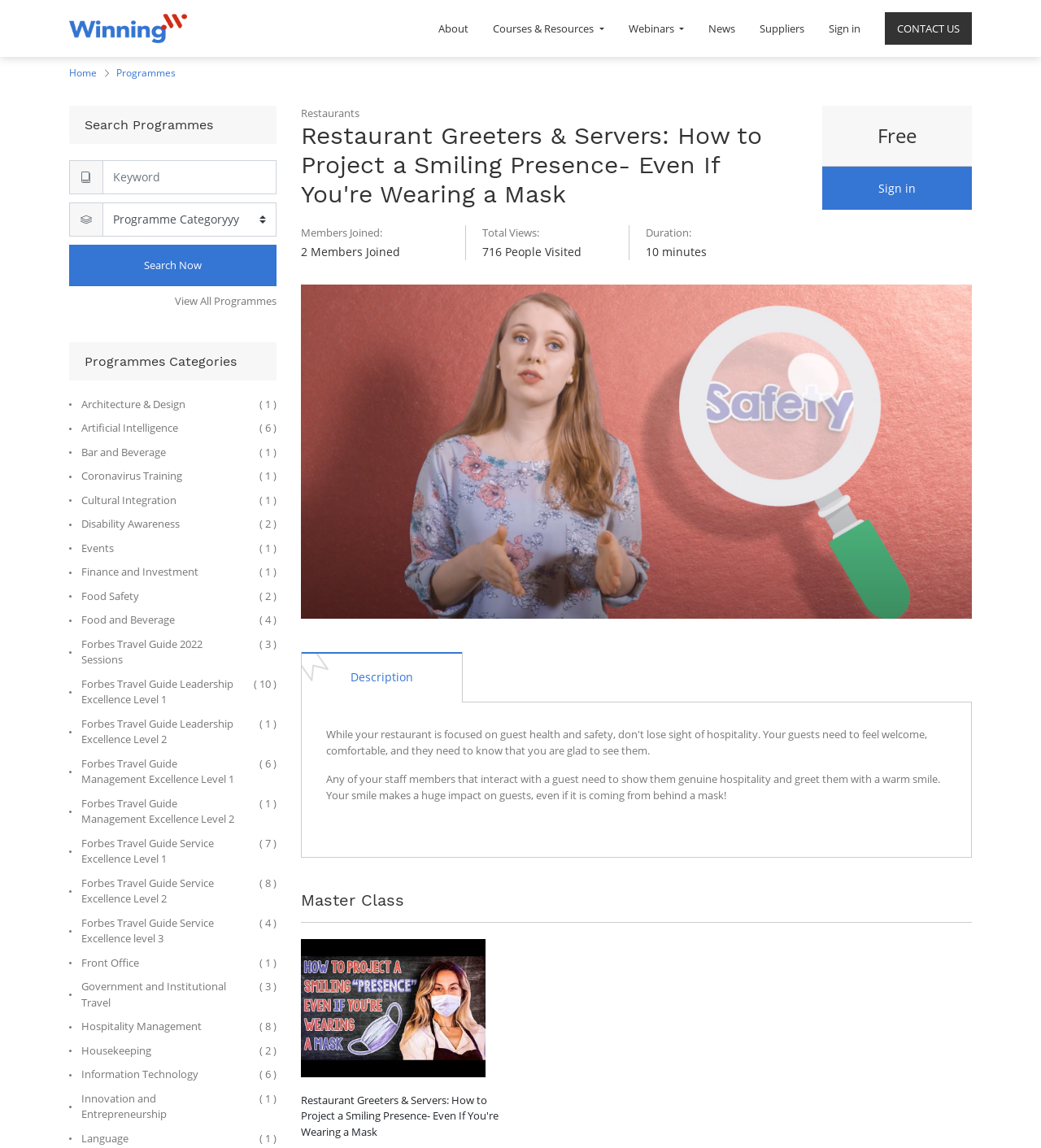What is the price of the course 'Restaurant Greeters & Servers'?
Using the image provided, answer with just one word or phrase.

Free